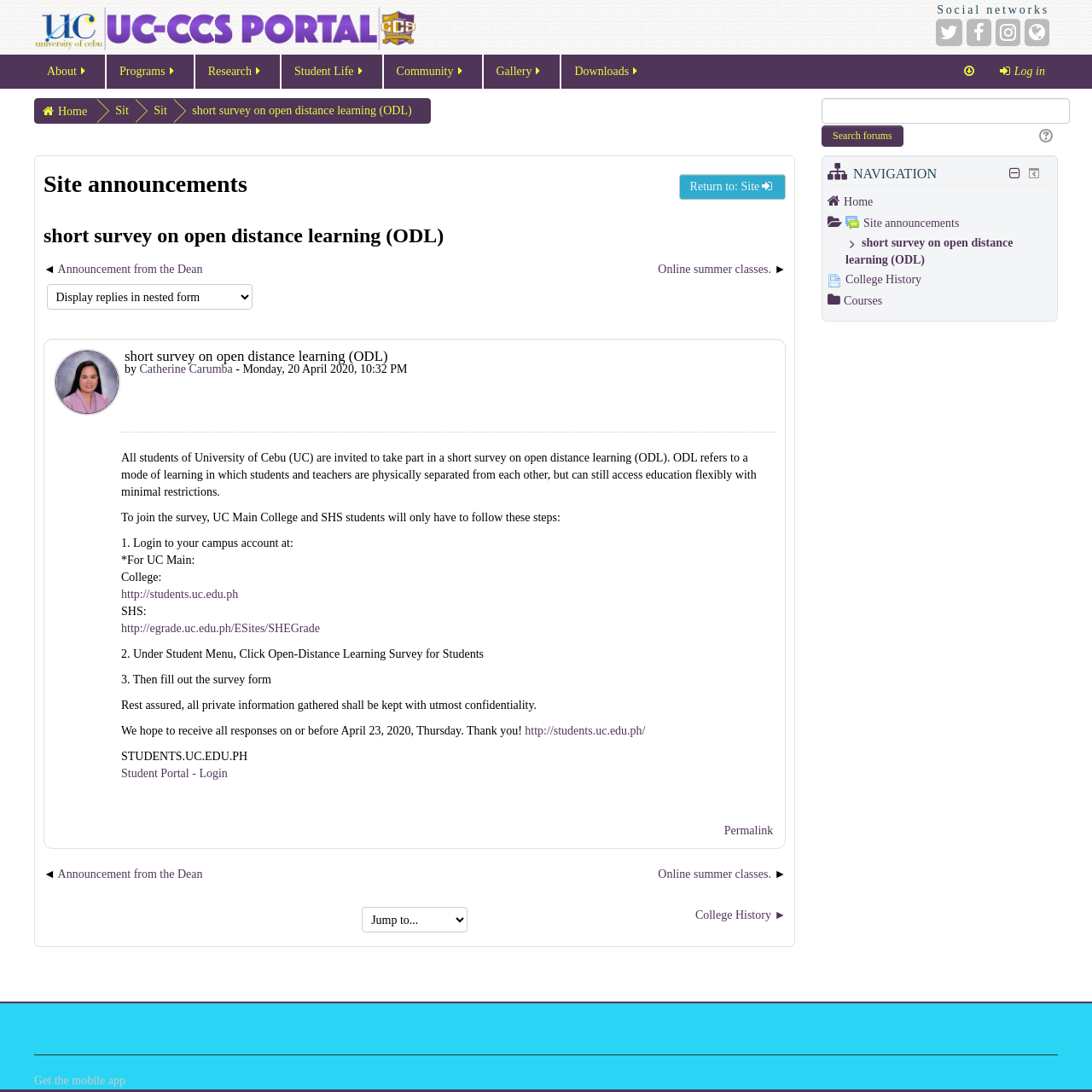Please identify the bounding box coordinates of the region to click in order to complete the given instruction: "Click on the 'Permalink' link". The coordinates should be four float numbers between 0 and 1, i.e., [left, top, right, bottom].

[0.663, 0.755, 0.708, 0.766]